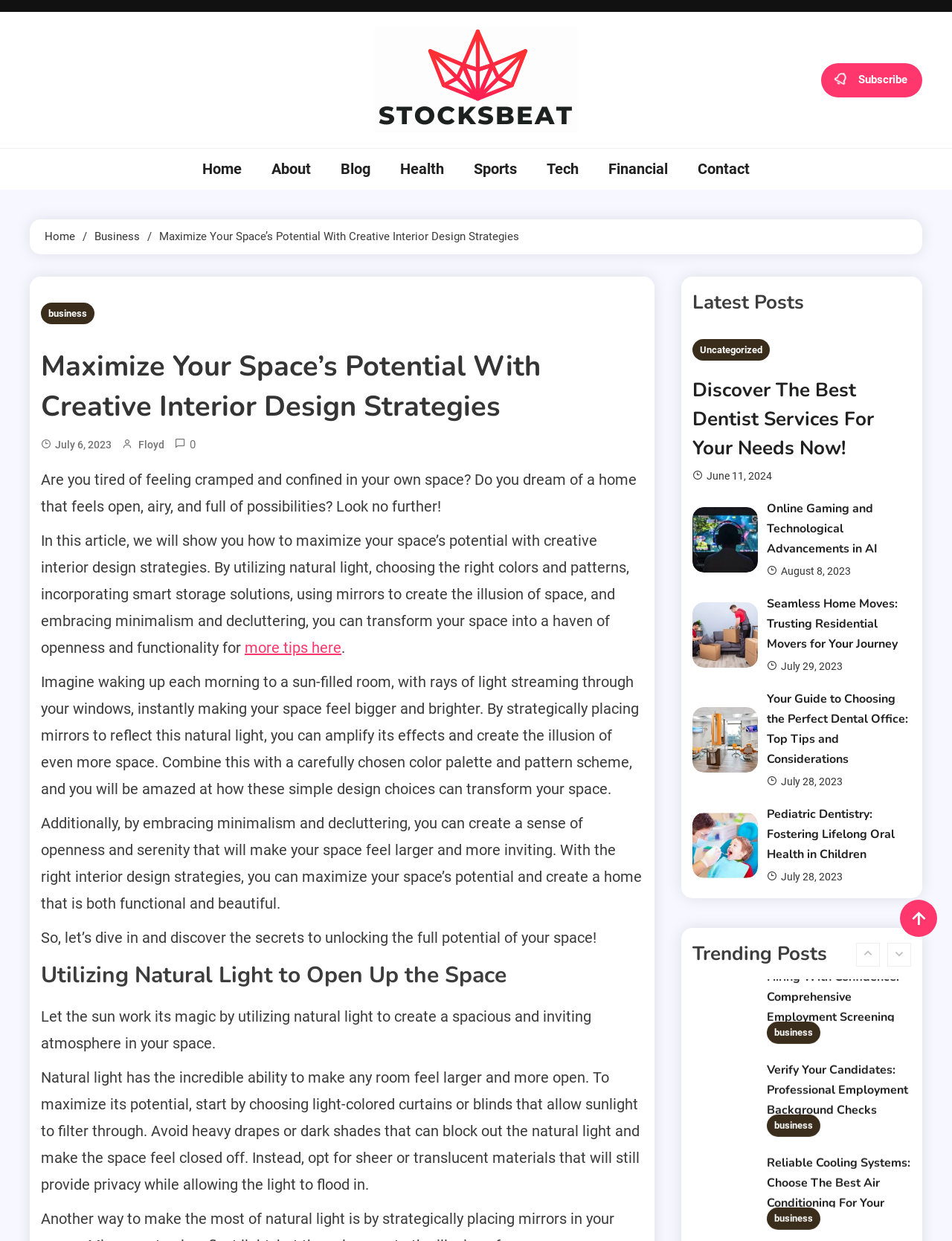Please provide the bounding box coordinates in the format (top-left x, top-left y, bottom-right x, bottom-right y). Remember, all values are floating point numbers between 0 and 1. What is the bounding box coordinate of the region described as: Sports

[0.482, 0.12, 0.559, 0.153]